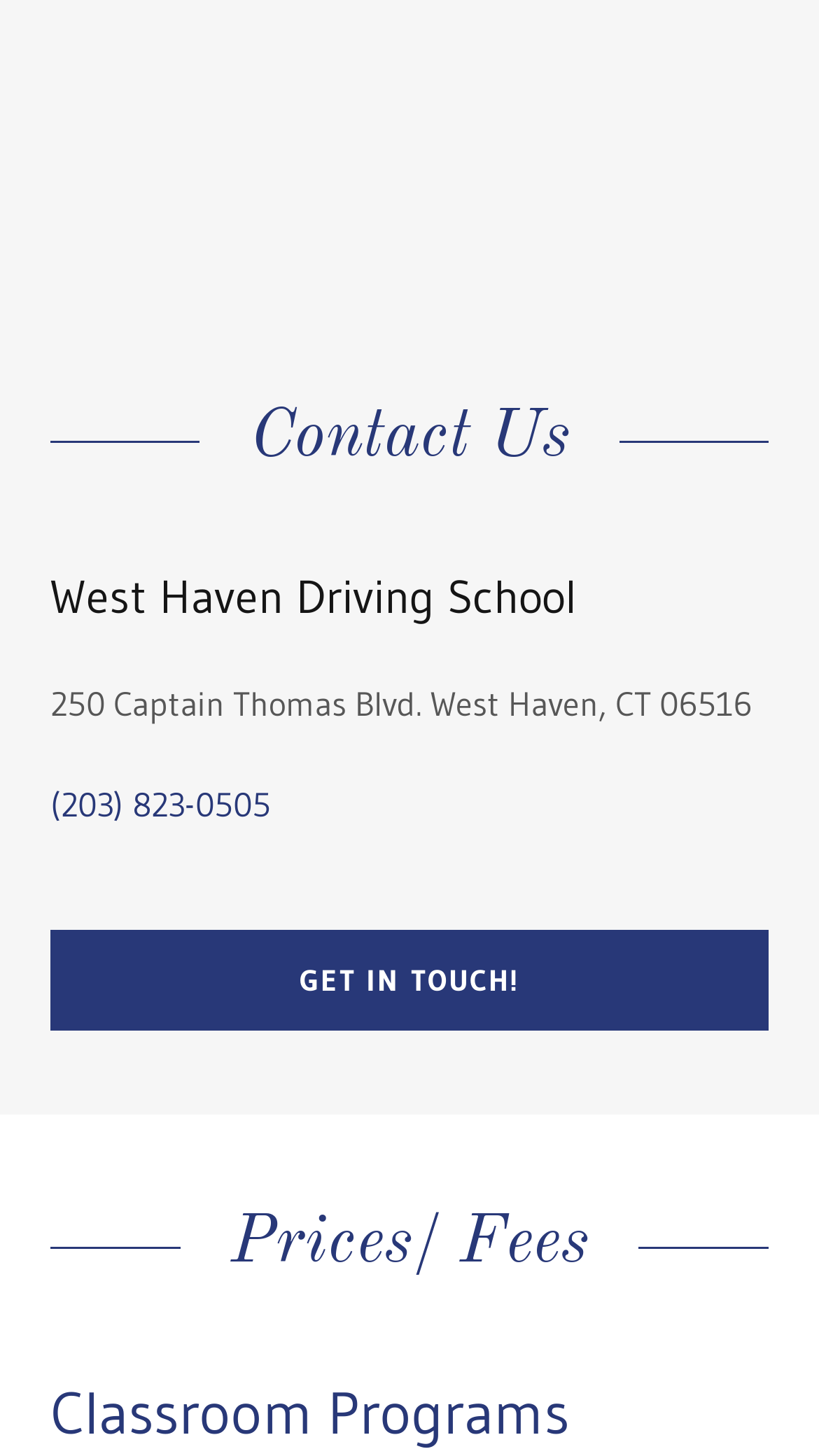What are the main sections of the webpage? From the image, respond with a single word or brief phrase.

Contact Us, Prices/Fees, Classroom Programs